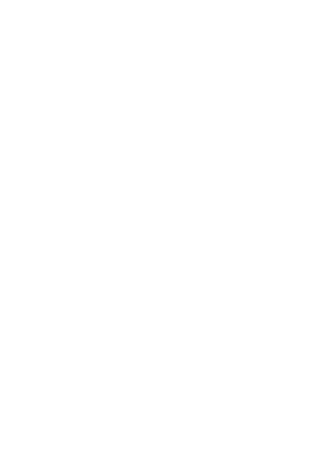Can you look at the image and give a comprehensive answer to the question:
What is the theme of the exhibition?

The theme of the exhibition can be inferred from the caption, which mentions that the exhibition celebrates the connection between art and the vibrant cultural scene of London, featuring works that encapsulate the festive spirit and artistic expression of the time.